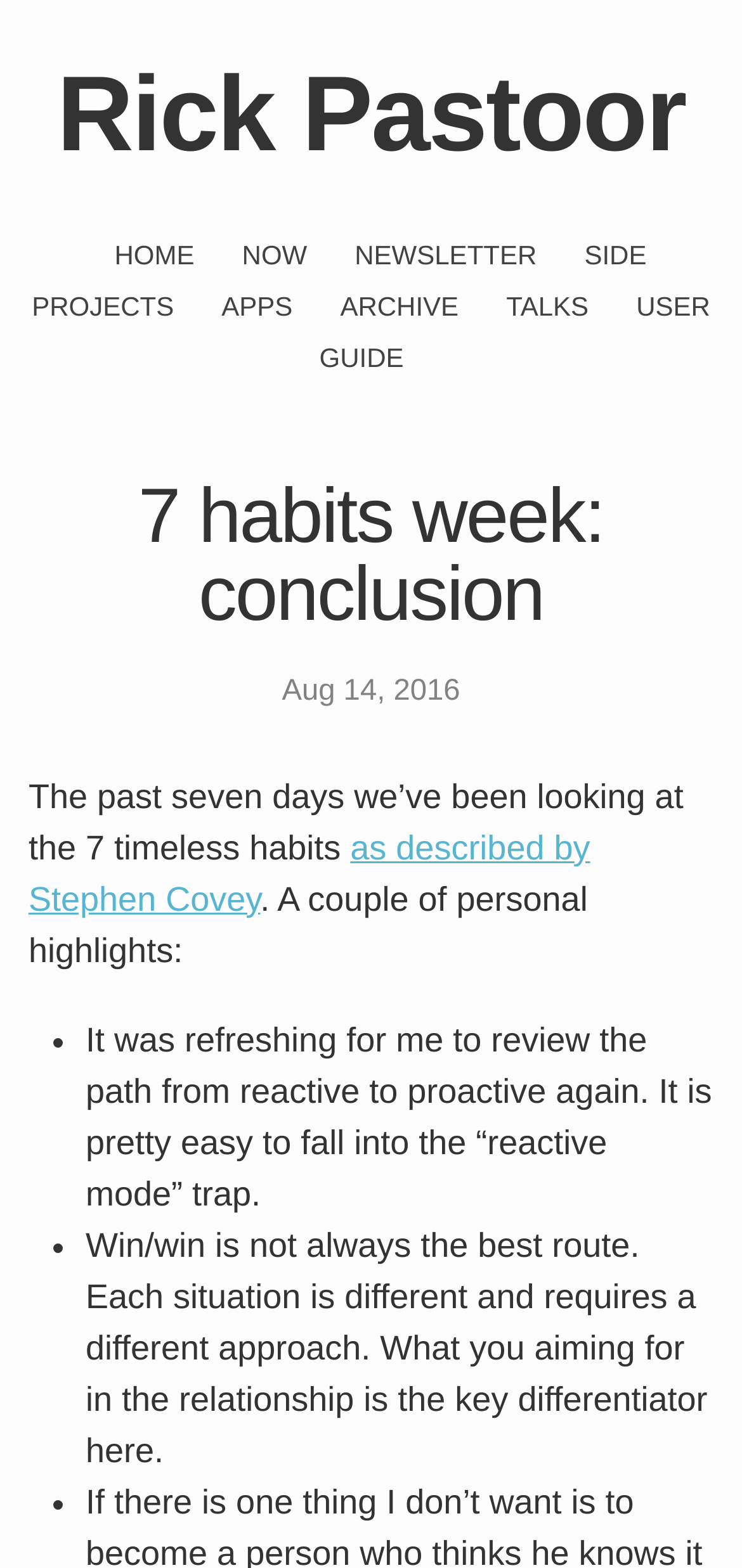For the element described, predict the bounding box coordinates as (top-left x, top-left y, bottom-right x, bottom-right y). All values should be between 0 and 1. Element description: Request More Info.

None